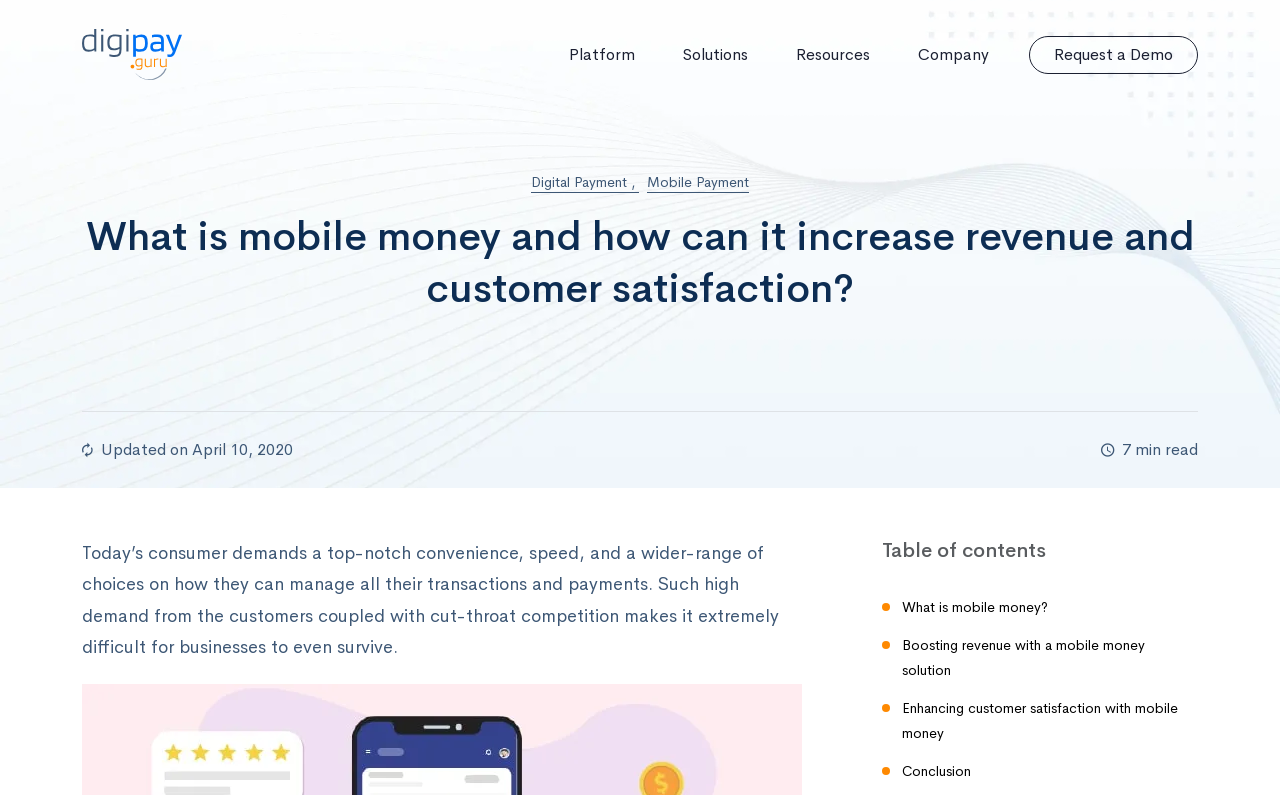Please identify the bounding box coordinates of the area I need to click to accomplish the following instruction: "Go to the Platform page".

[0.426, 0.041, 0.515, 0.096]